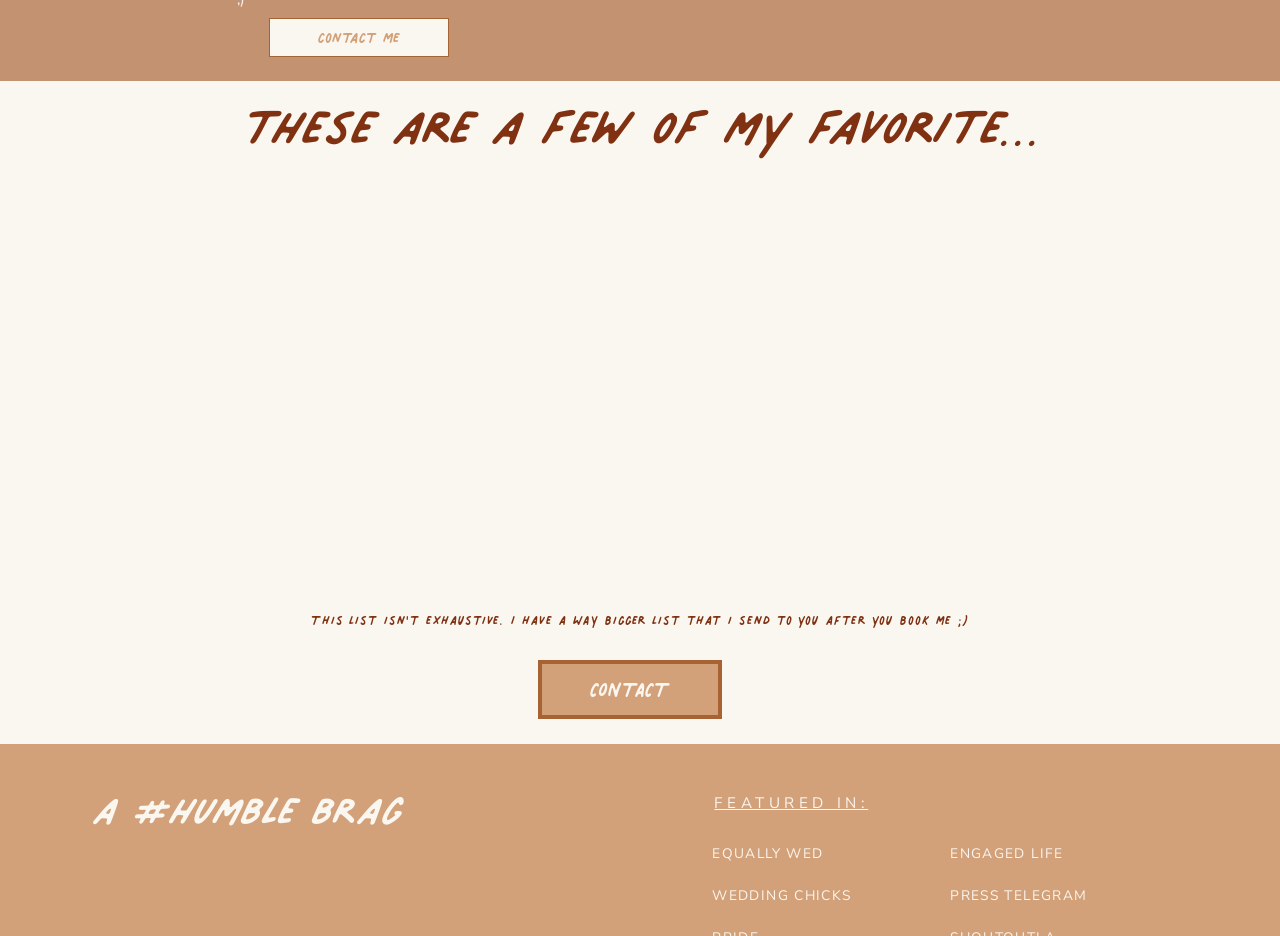What is the purpose of the links under 'these are a few of my favorite...'
Using the visual information from the image, give a one-word or short-phrase answer.

To provide wedding venue options